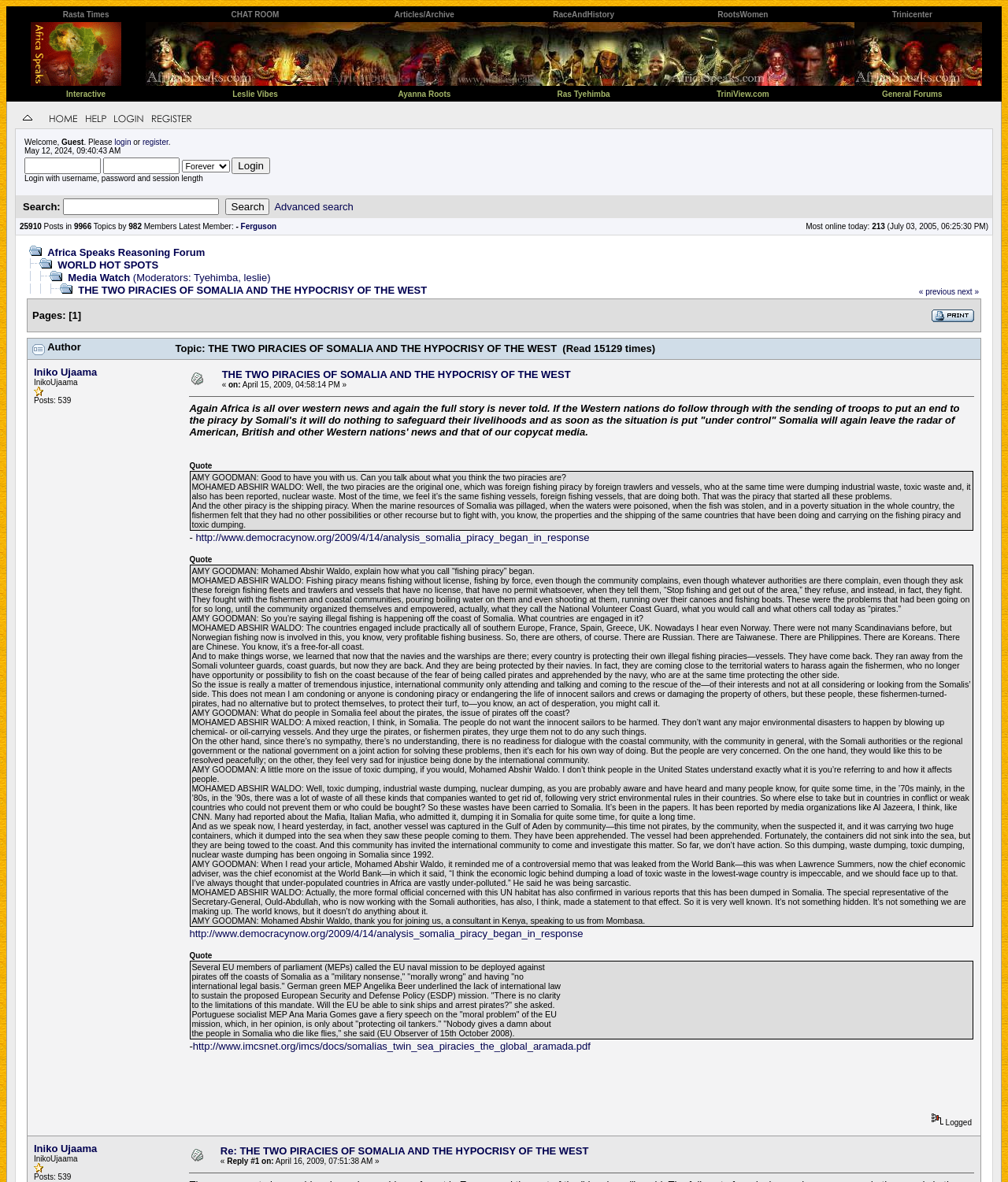Identify the bounding box coordinates for the region of the element that should be clicked to carry out the instruction: "Visit the 'Africa Speaks Homepage'". The bounding box coordinates should be four float numbers between 0 and 1, i.e., [left, top, right, bottom].

[0.03, 0.065, 0.12, 0.075]